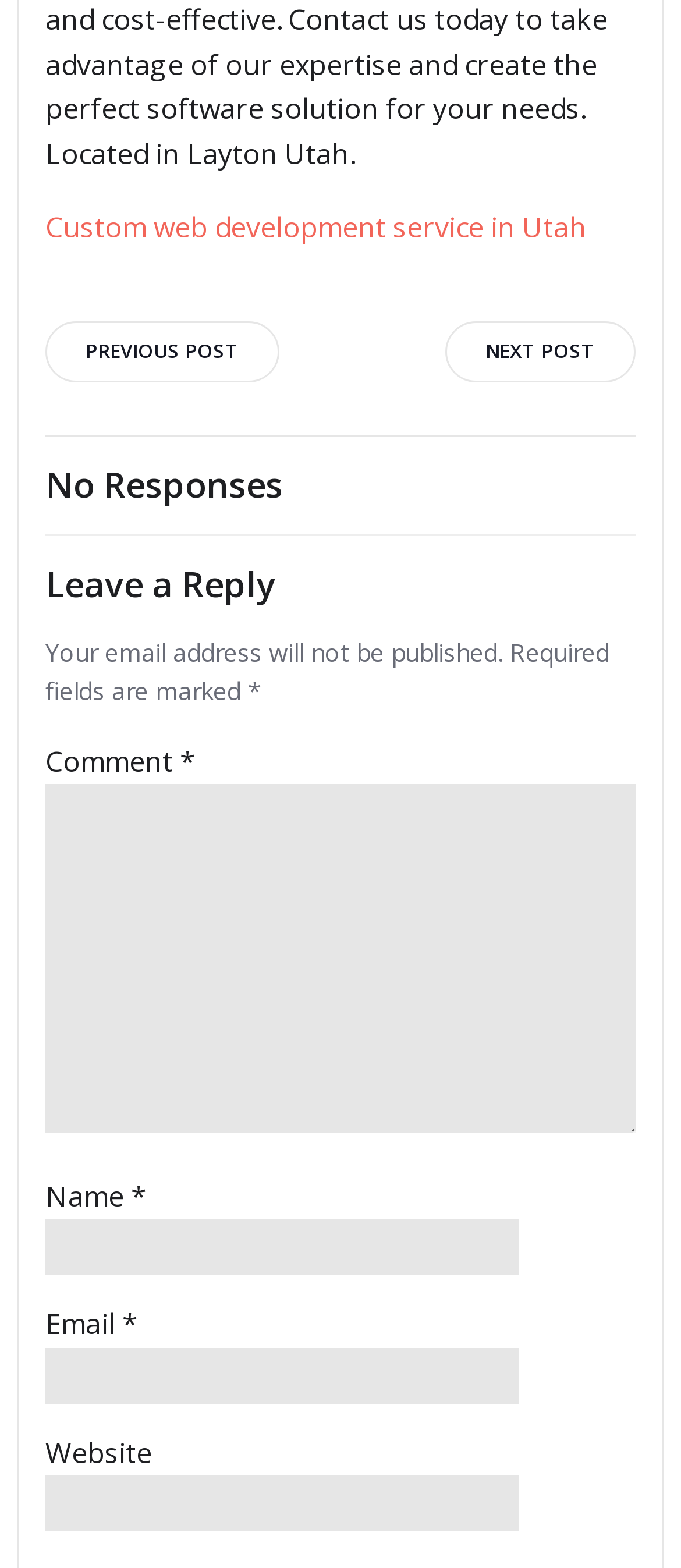Extract the bounding box coordinates for the HTML element that matches this description: "parent_node: Website name="url"". The coordinates should be four float numbers between 0 and 1, i.e., [left, top, right, bottom].

[0.067, 0.942, 0.762, 0.977]